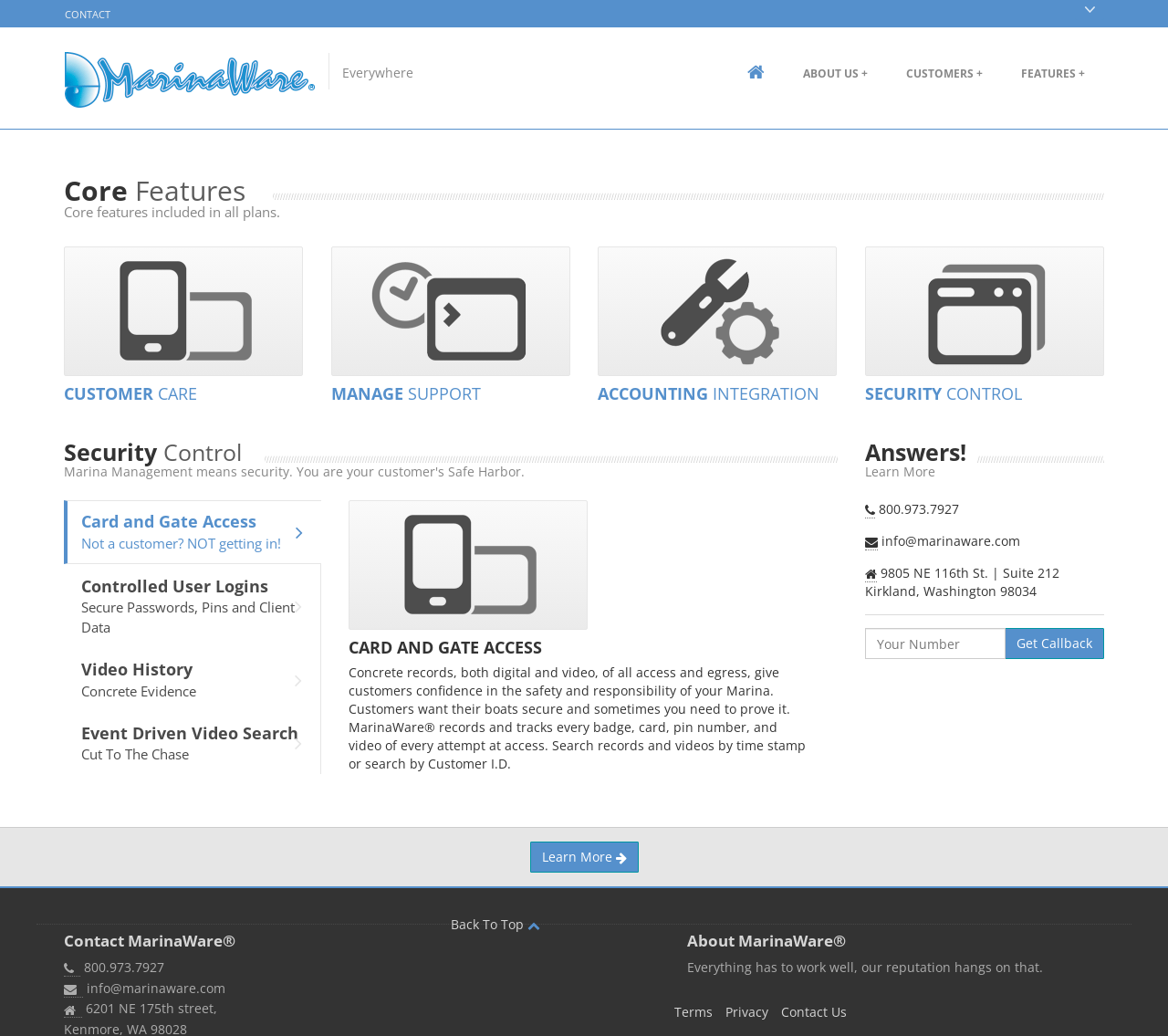Please determine the bounding box coordinates of the element to click in order to execute the following instruction: "Learn more about MarinaWare®". The coordinates should be four float numbers between 0 and 1, specified as [left, top, right, bottom].

[0.454, 0.812, 0.546, 0.842]